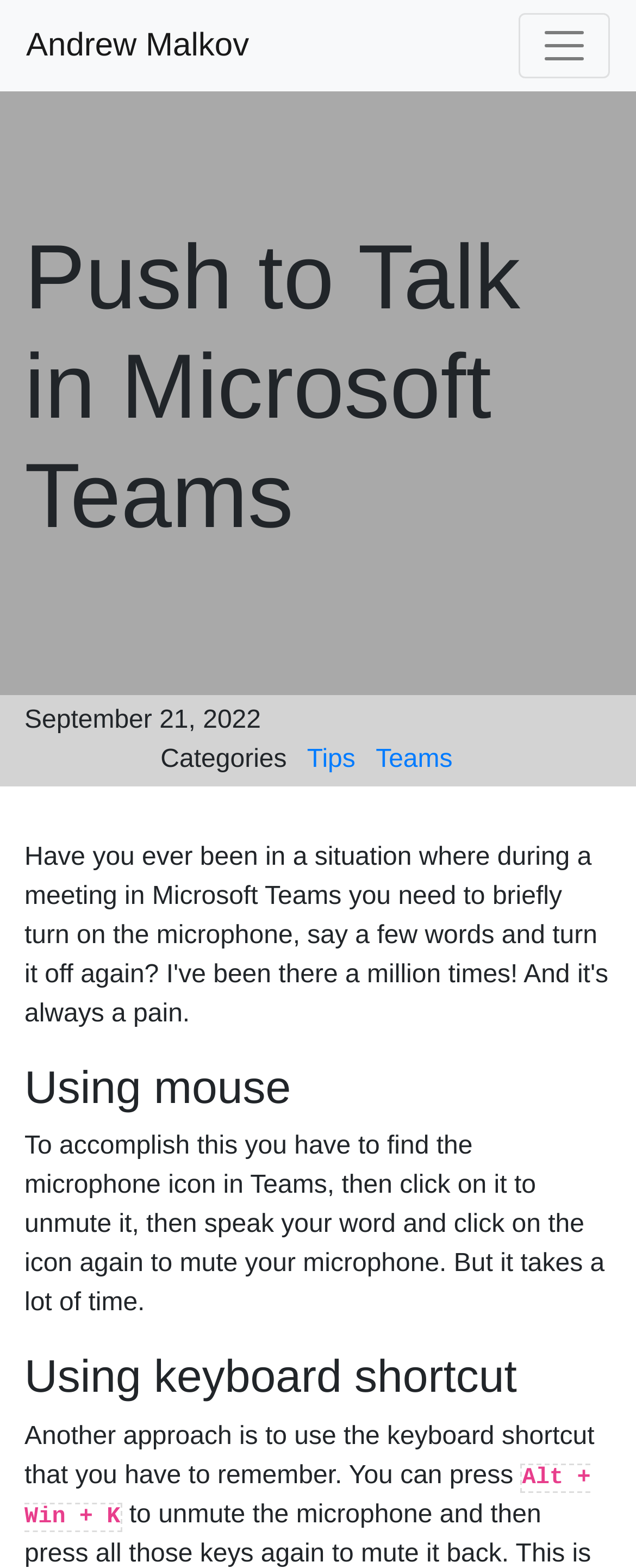Identify and provide the main heading of the webpage.

Push to Talk in Microsoft Teams